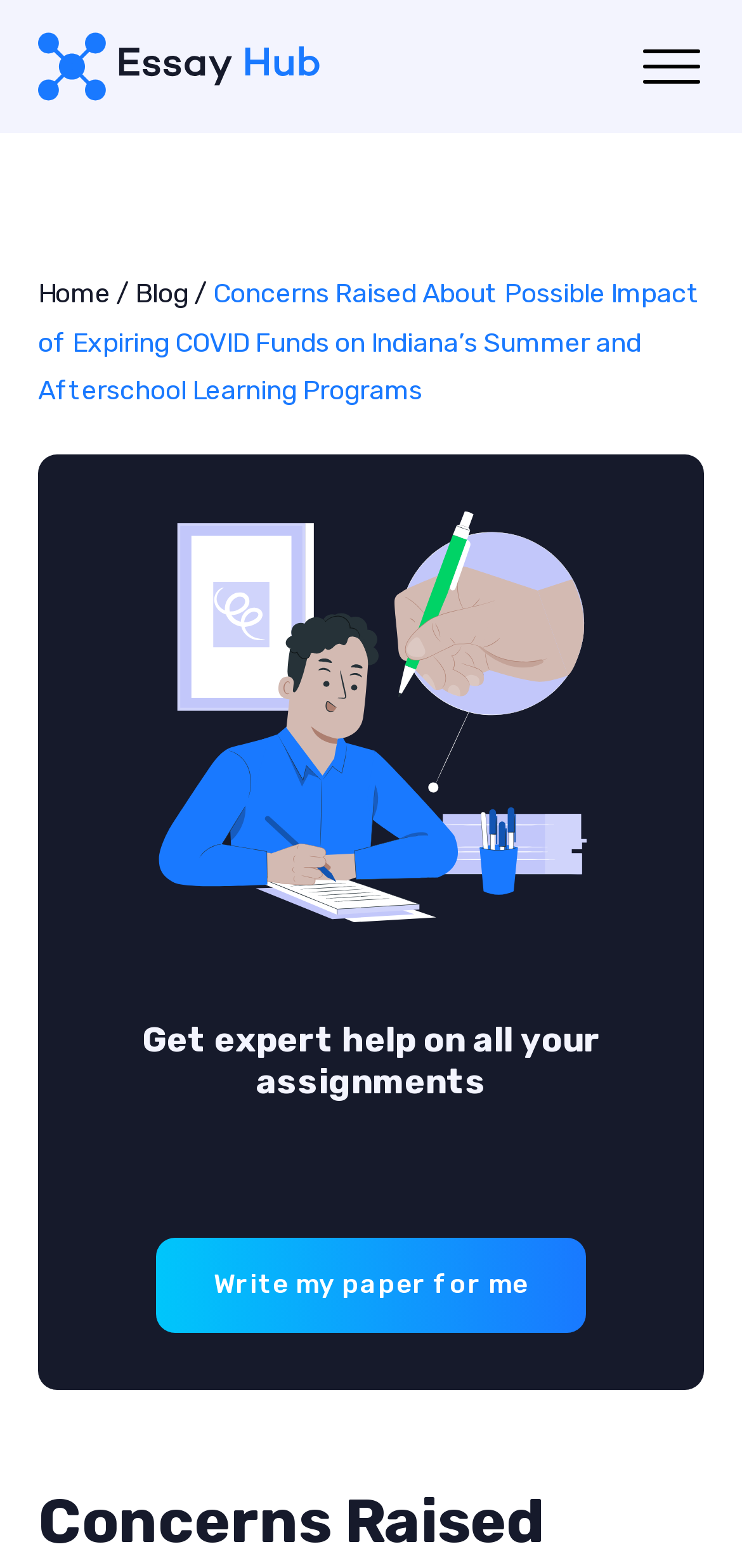What is the topic of the main article? Examine the screenshot and reply using just one word or a brief phrase.

COVID Funds on Indiana's Summer and Afterschool Learning Programs